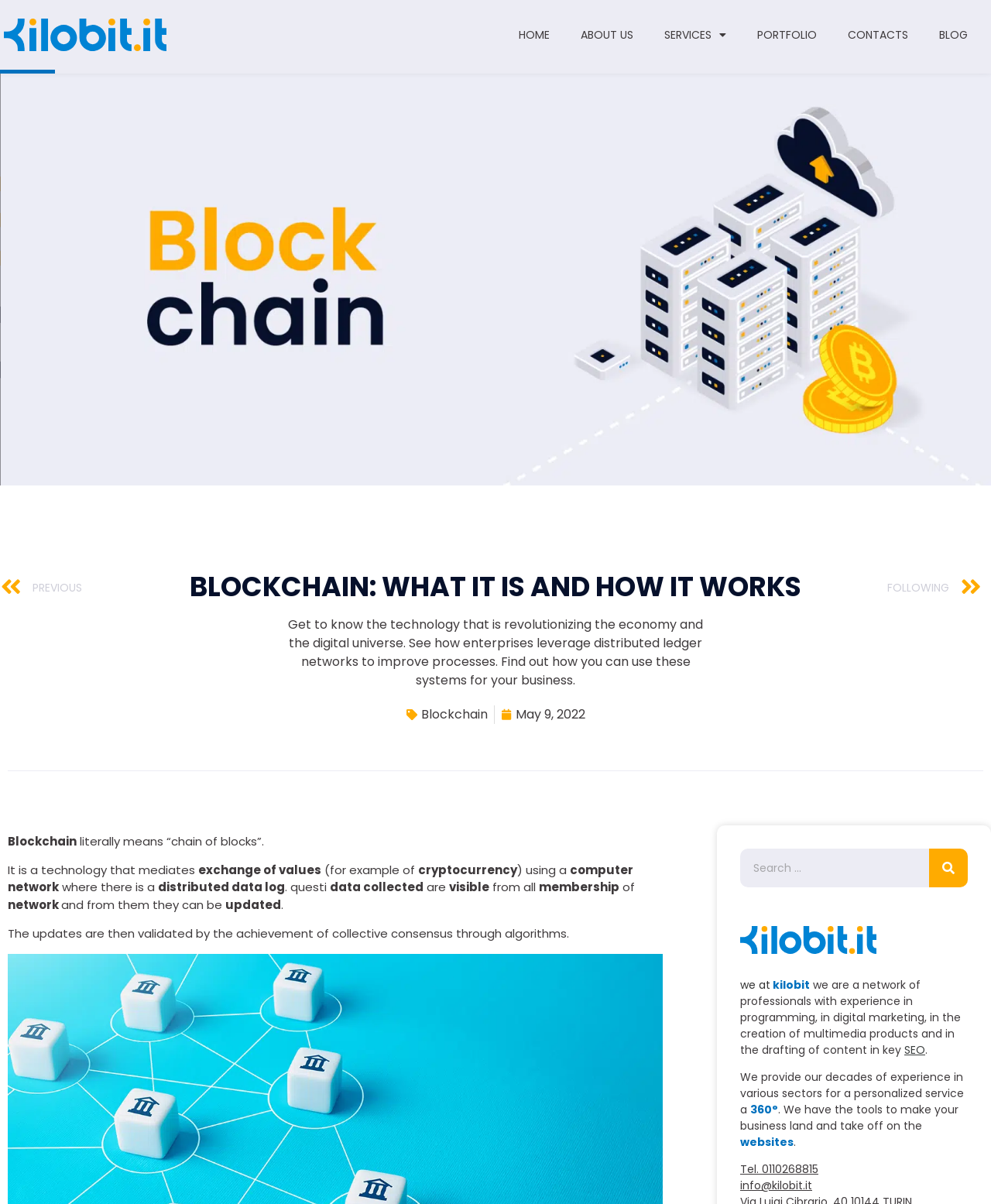What is the date of the article?
Please provide a comprehensive answer based on the contents of the image.

The date of the article is May 9, 2022, which is indicated by the text 'May 9, 2022' below the heading 'BLOCKCHAIN: WHAT IT IS AND HOW IT WORKS'.